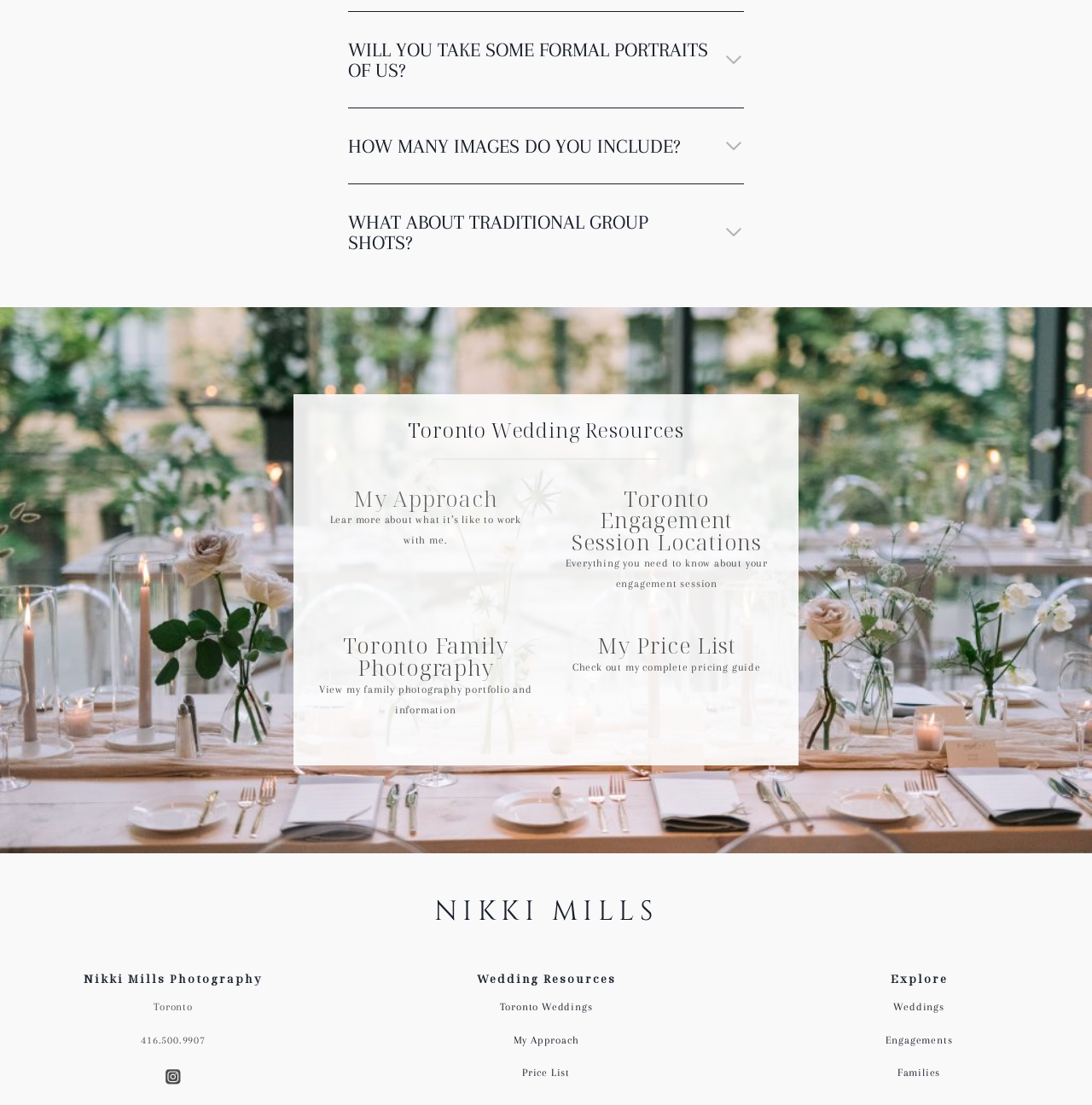Use a single word or phrase to respond to the question:
What is the photographer's name?

Nikki Mills